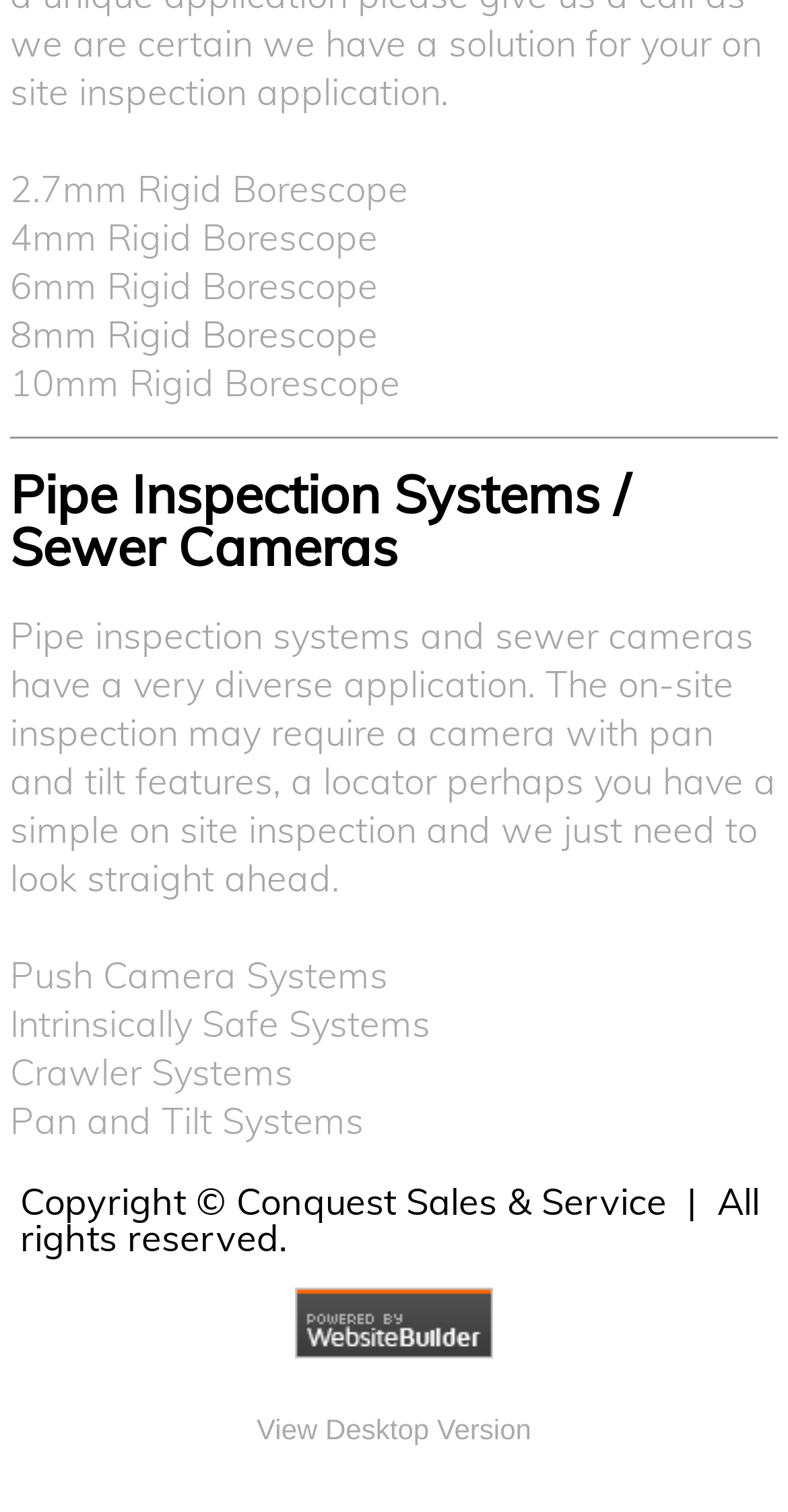Specify the bounding box coordinates of the element's region that should be clicked to achieve the following instruction: "Visit Instagram page". The bounding box coordinates consist of four float numbers between 0 and 1, in the format [left, top, right, bottom].

None